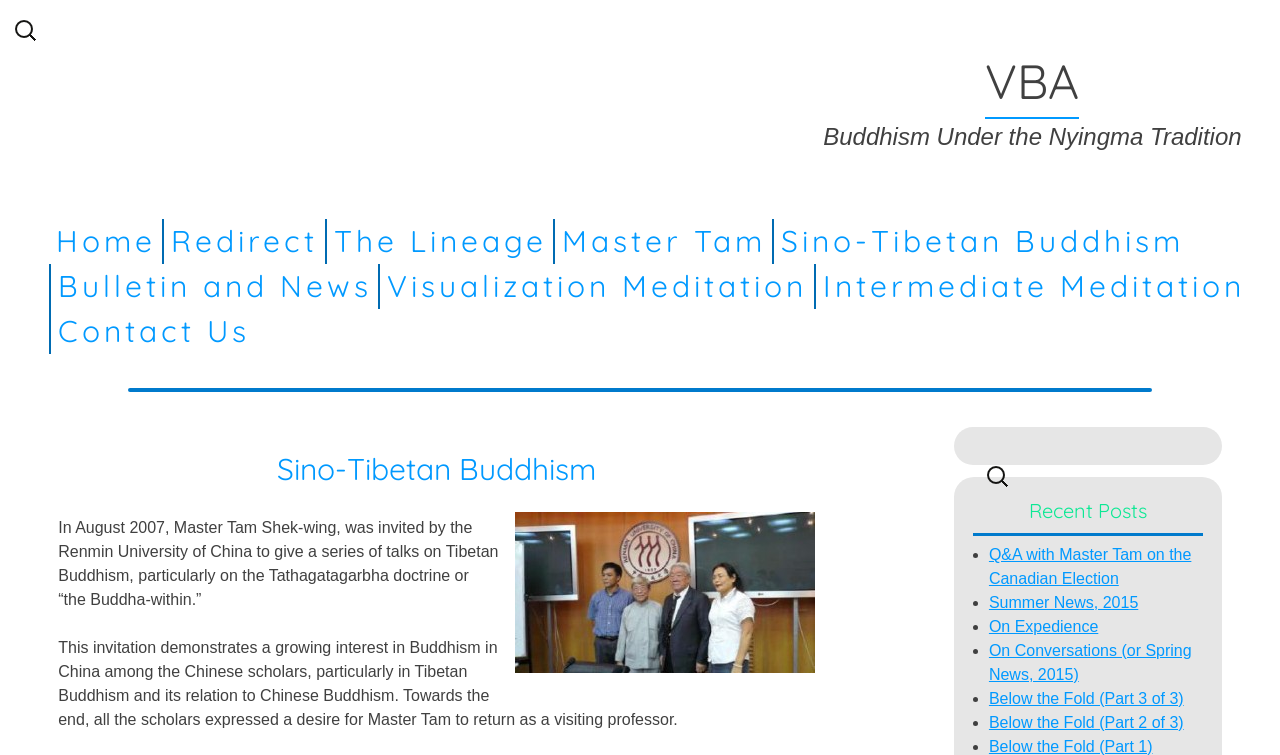Write an extensive caption that covers every aspect of the webpage.

The webpage is about Sino-Tibetan Buddhism and VBA. At the top left, there is a search bar with a label "Search for:". Below it, there are two headings, "VBA" and "Buddhism Under the Nyingma Tradition", positioned side by side. 

On the top right, there are several links, including "Home", "Redirect", "The Lineage", "Master Tam", "Sino-Tibetan Buddhism", and "Bulletin and News", arranged horizontally. 

Below these links, there are more links, including "Visualization Meditation", "Intermediate Meditation", and "Contact Us", also arranged horizontally. 

A horizontal separator line divides the page into two sections. 

In the lower section, there is a heading "Sino-Tibetan Buddhism" at the top left. Below it, there are two paragraphs of text discussing Master Tam's talks on Tibetan Buddhism at Renmin University of China. 

To the right of these paragraphs, there is another search bar with a label "Search for:". Below it, there is a heading "Recent Posts" and a list of links to recent posts, including "Q&A with Master Tam on the Canadian Election", "Summer News, 2015", "On Expedience", "On Conversations (or Spring News, 2015)", "Below the Fold (Part 3 of 3)", "Below the Fold (Part 2 of 3)", and "Below the Fold (Part 1)". Each link is preceded by a bullet point.